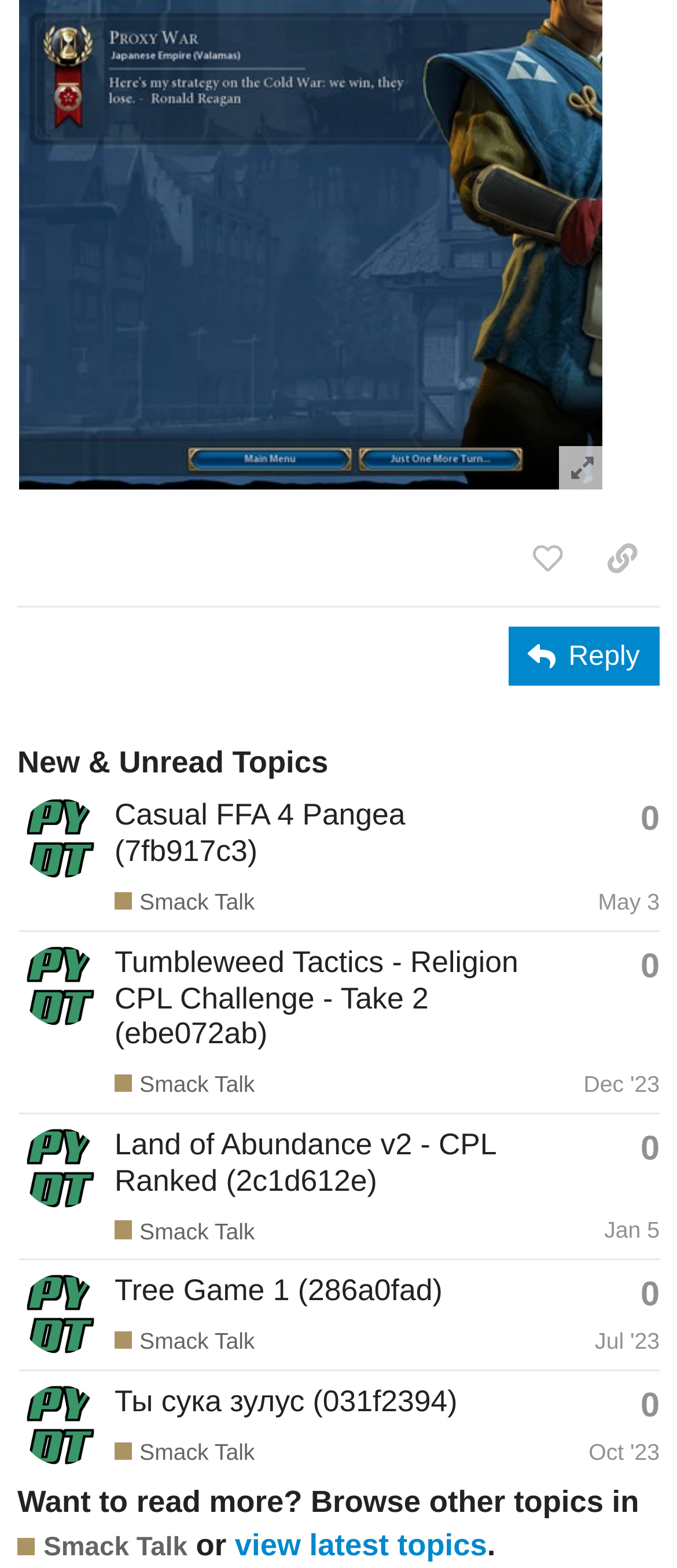Determine the bounding box coordinates for the UI element described. Format the coordinates as (top-left x, top-left y, bottom-right x, bottom-right y) and ensure all values are between 0 and 1. Element description: aria-label="system's profile, latest poster"

[0.028, 0.899, 0.151, 0.918]